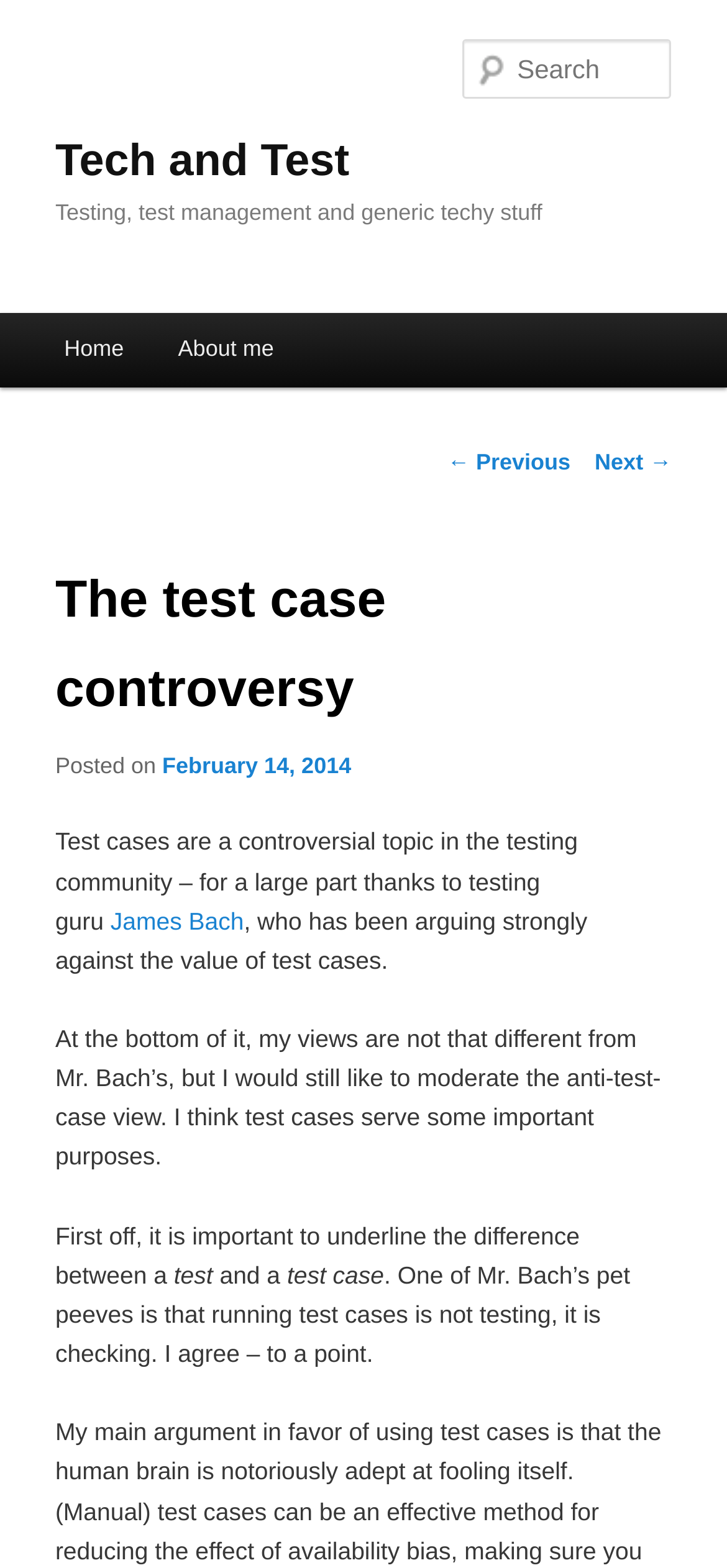Please indicate the bounding box coordinates for the clickable area to complete the following task: "search for something". The coordinates should be specified as four float numbers between 0 and 1, i.e., [left, top, right, bottom].

[0.637, 0.025, 0.924, 0.063]